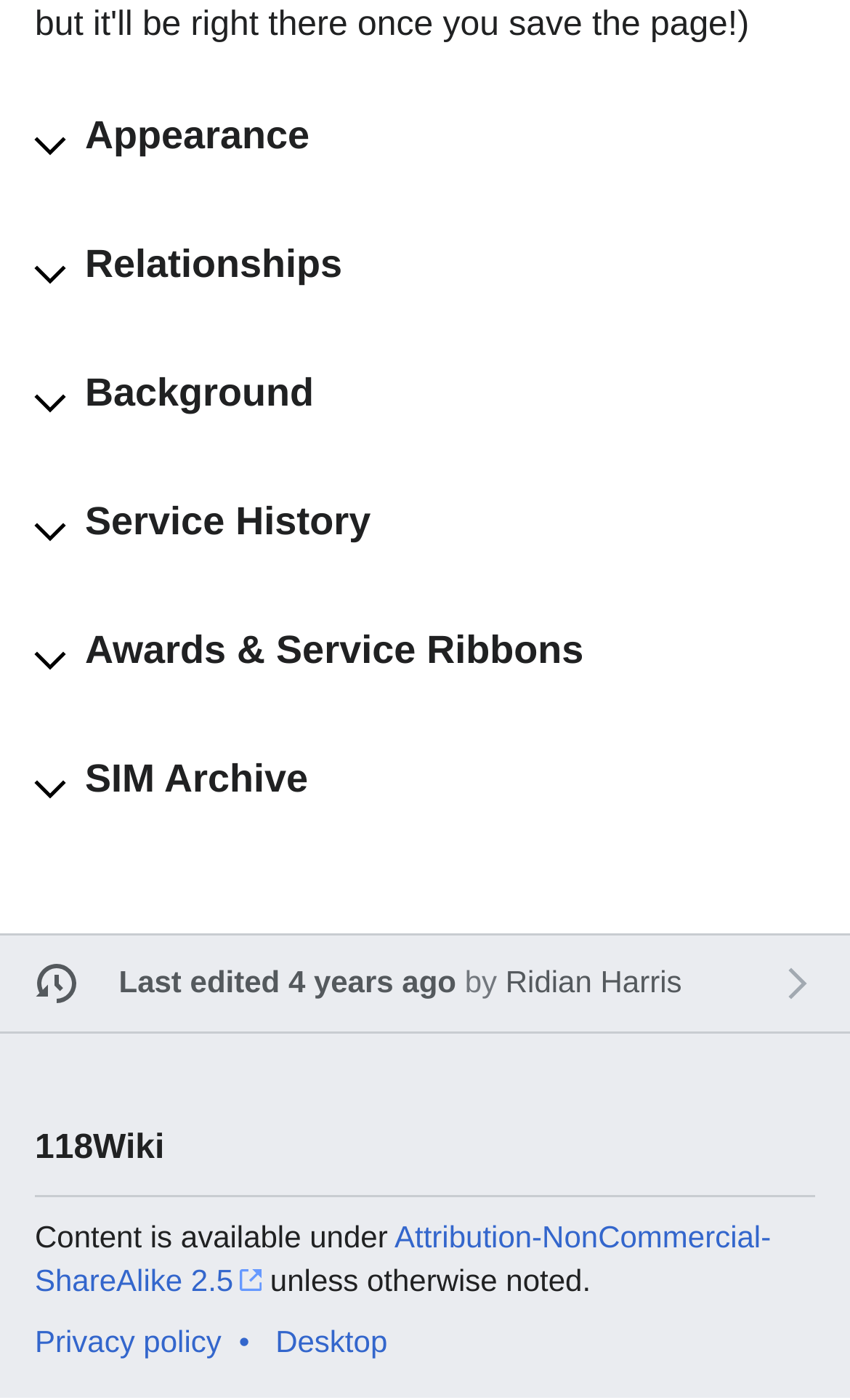Please indicate the bounding box coordinates of the element's region to be clicked to achieve the instruction: "Read the privacy policy". Provide the coordinates as four float numbers between 0 and 1, i.e., [left, top, right, bottom].

[0.041, 0.946, 0.26, 0.971]